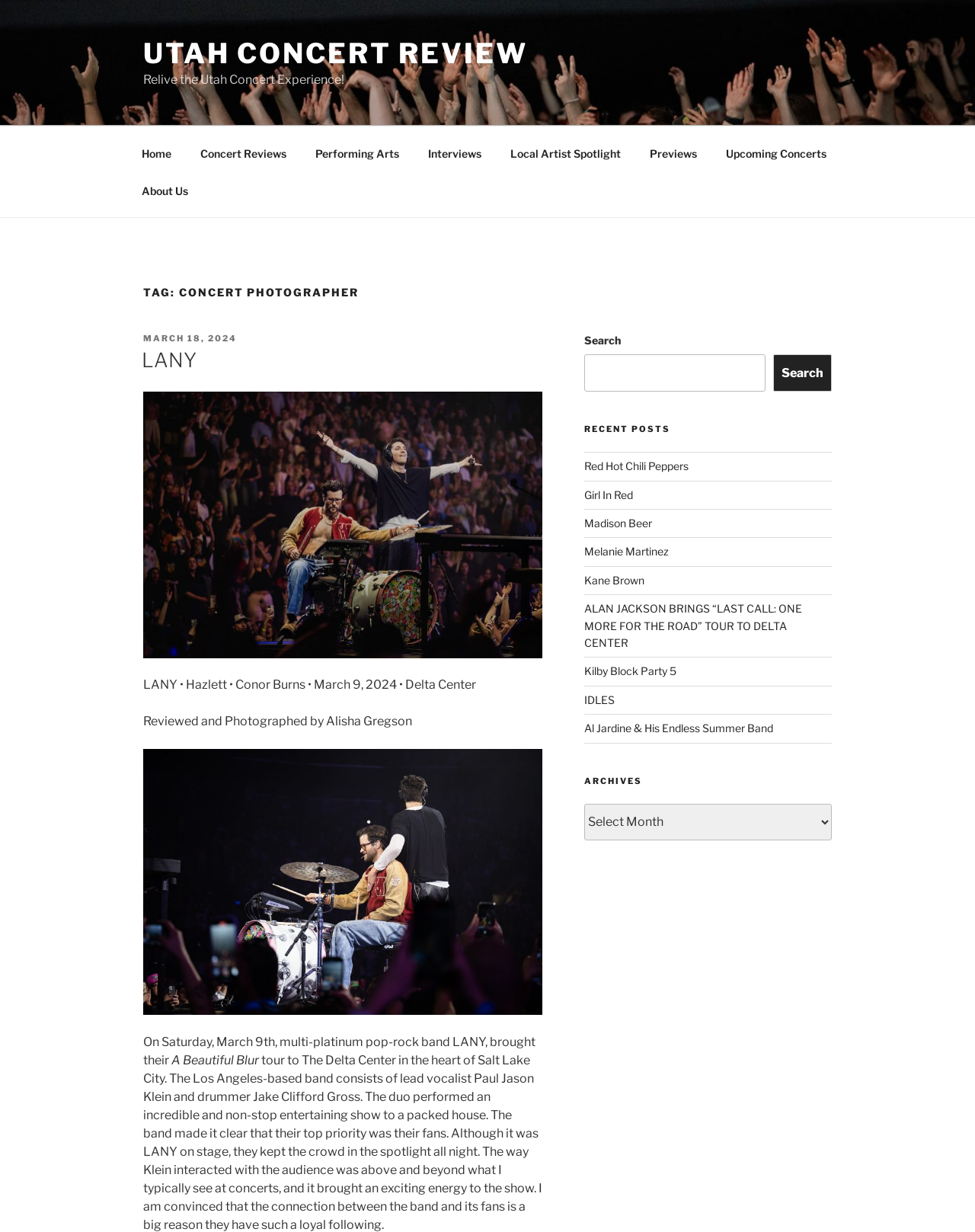Please answer the following question using a single word or phrase: 
What is the name of the band reviewed in the article?

LANY